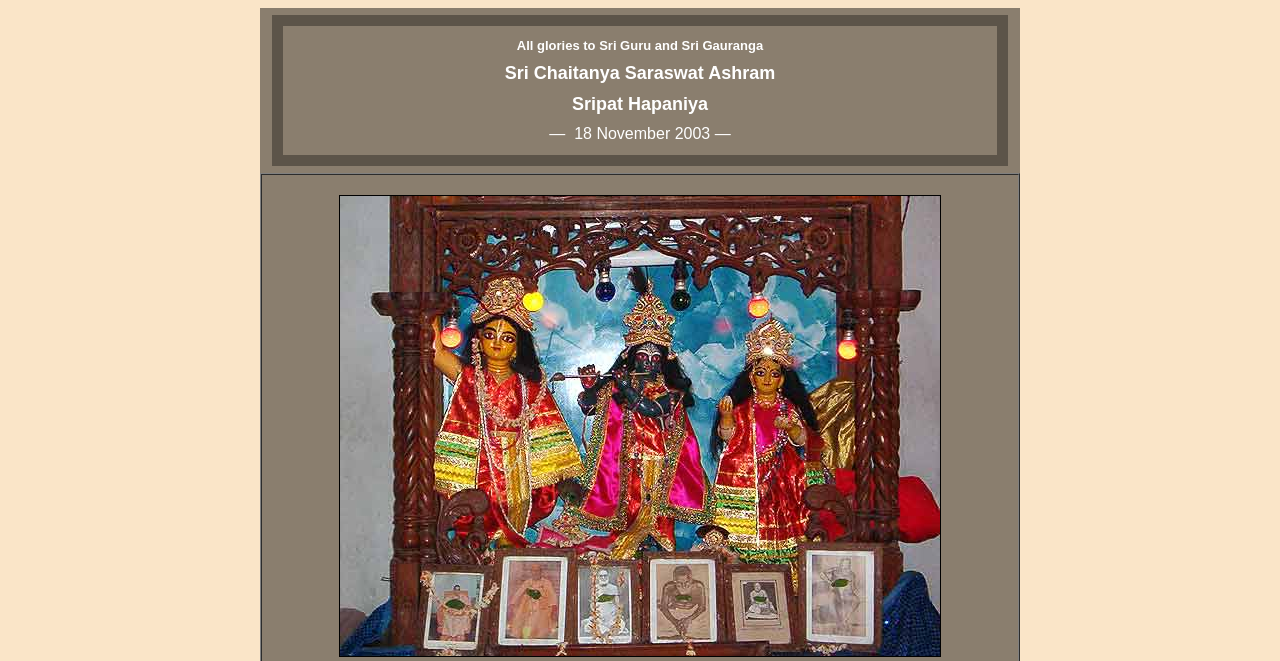Respond to the question below with a concise word or phrase:
How many images are on the webpage?

3